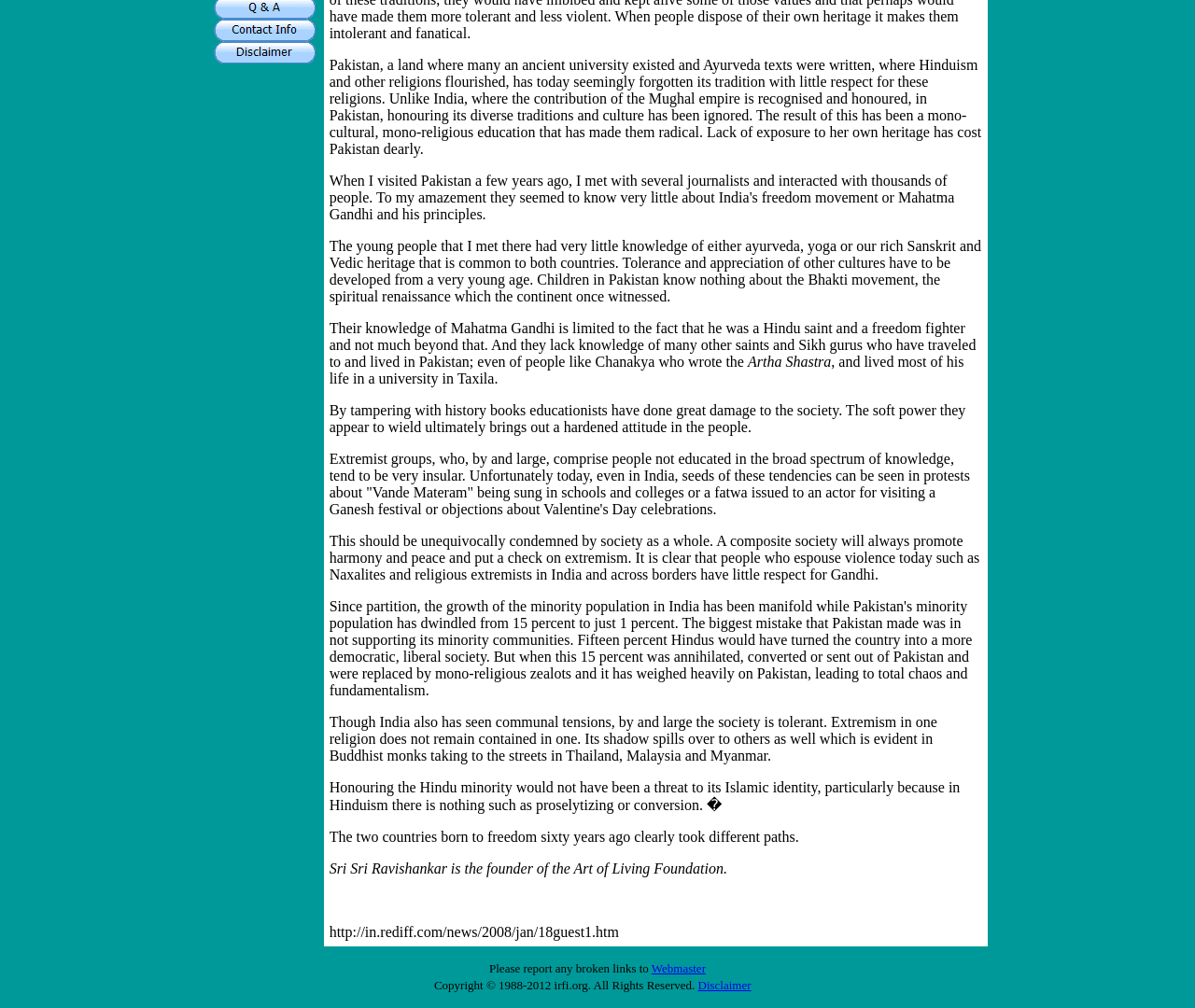Using the element description alt="Q & A", predict the bounding box coordinates for the UI element. Provide the coordinates in (top-left x, top-left y, bottom-right x, bottom-right y) format with values ranging from 0 to 1.

[0.179, 0.006, 0.264, 0.021]